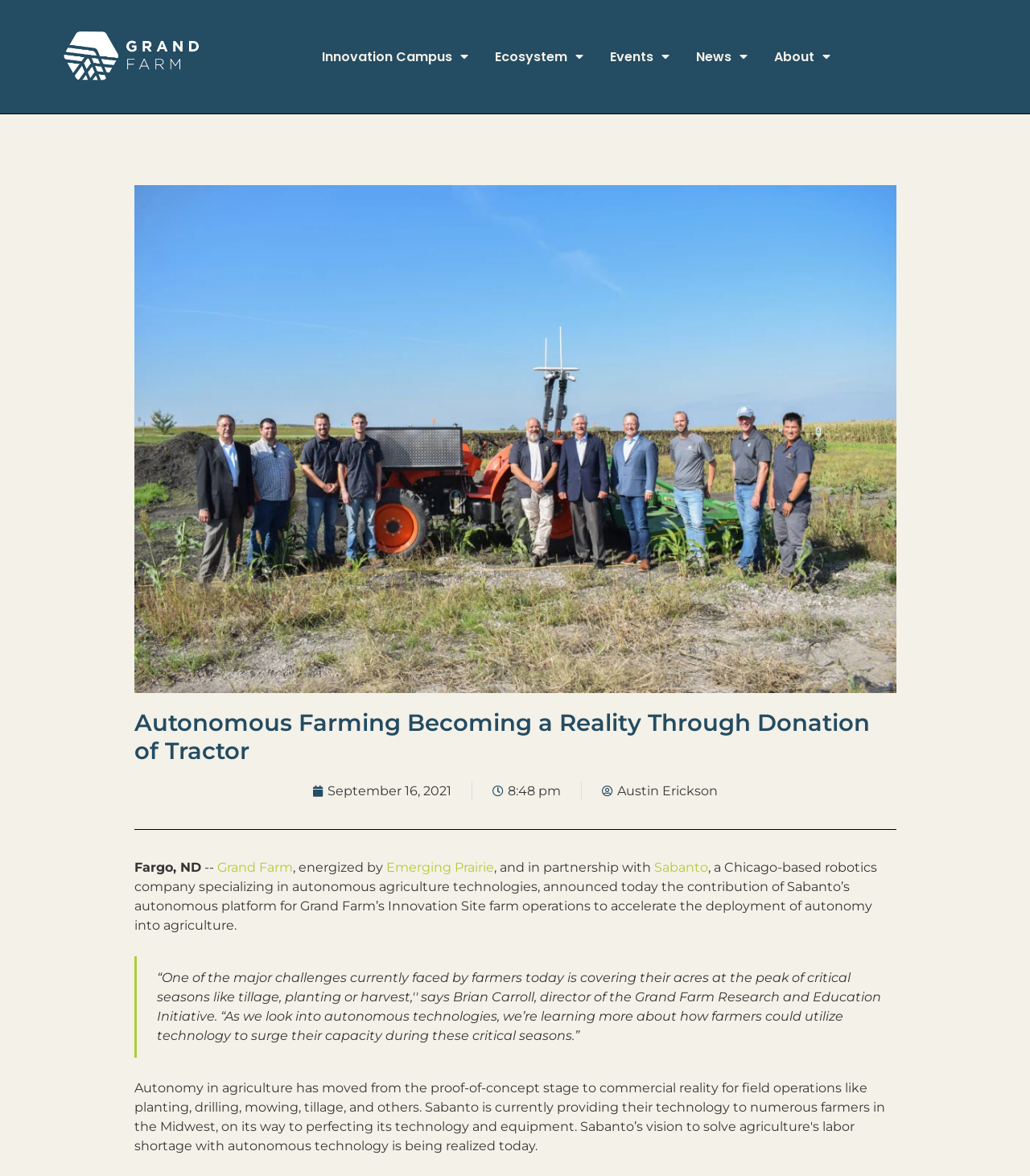What is the location of Grand Farm?
Please provide a comprehensive answer based on the visual information in the image.

The location of Grand Farm can be found in the paragraph of text that describes the contribution to Grand Farm. The sentence mentions 'Fargo, ND' as the location of Grand Farm.